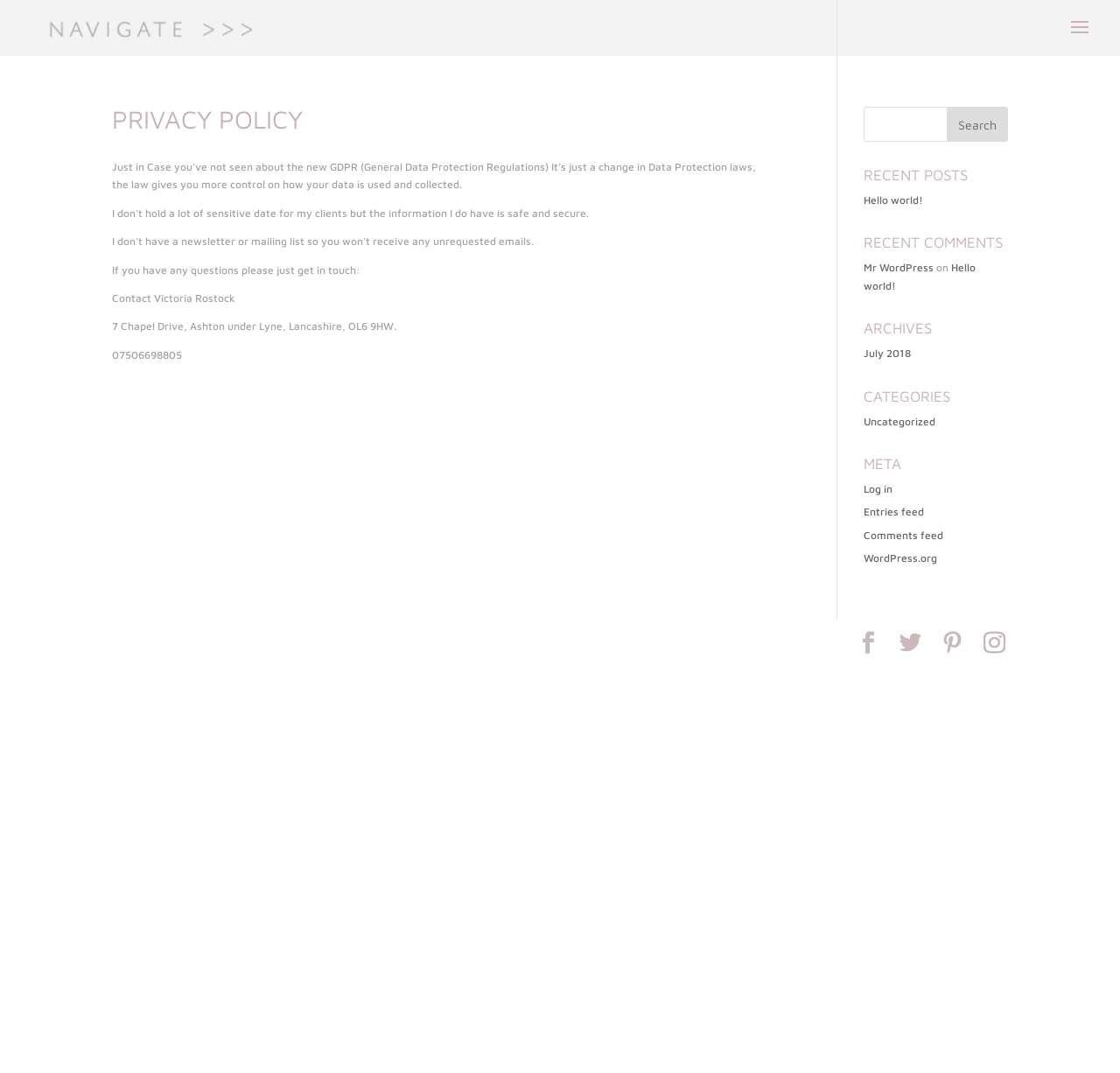Identify the bounding box coordinates of the region that needs to be clicked to carry out this instruction: "Call to learn more about Pelican tool cases". Provide these coordinates as four float numbers ranging from 0 to 1, i.e., [left, top, right, bottom].

None